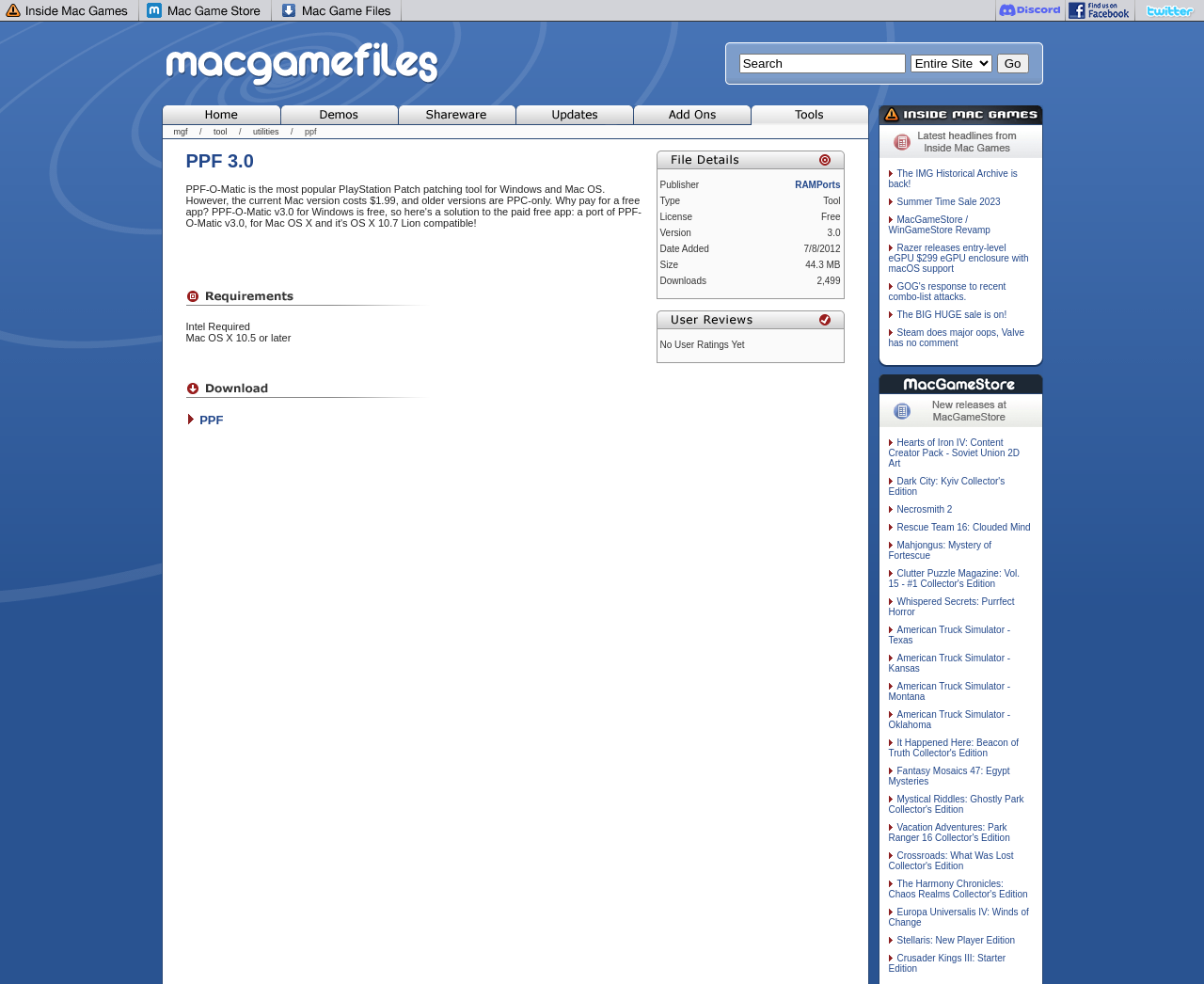Using the element description provided, determine the bounding box coordinates in the format (top-left x, top-left y, bottom-right x, bottom-right y). Ensure that all values are floating point numbers between 0 and 1. Element description: alt="Mac Games" name="home"

[0.134, 0.119, 0.232, 0.129]